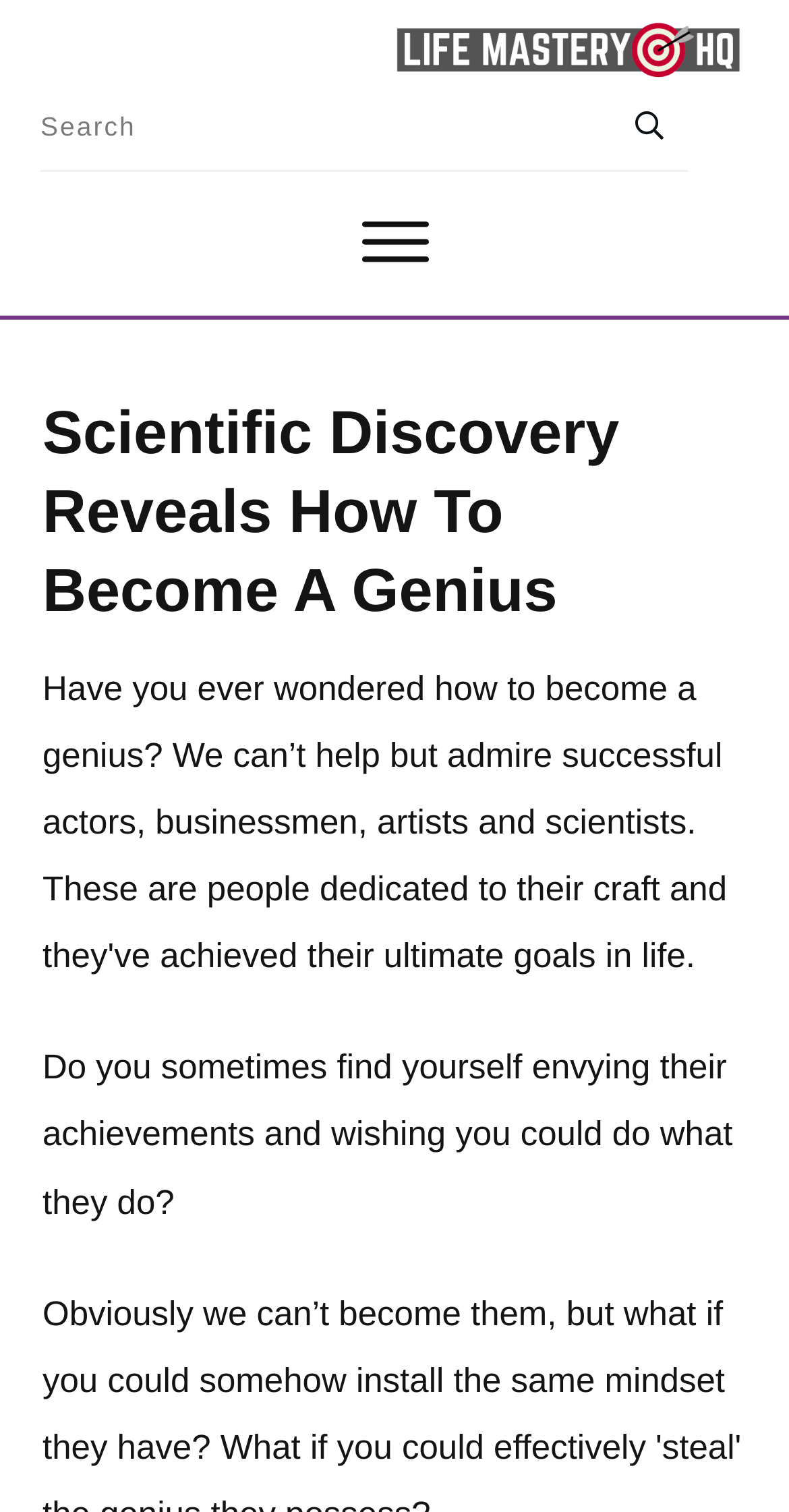Refer to the image and provide an in-depth answer to the question:
What is the tone of the static text?

The static text asks a question 'Do you sometimes find yourself envying their achievements and wishing you could do what they do?'. This suggests that the tone of the text is inquiring, as it is asking the reader a question and encouraging them to reflect on their own desires.